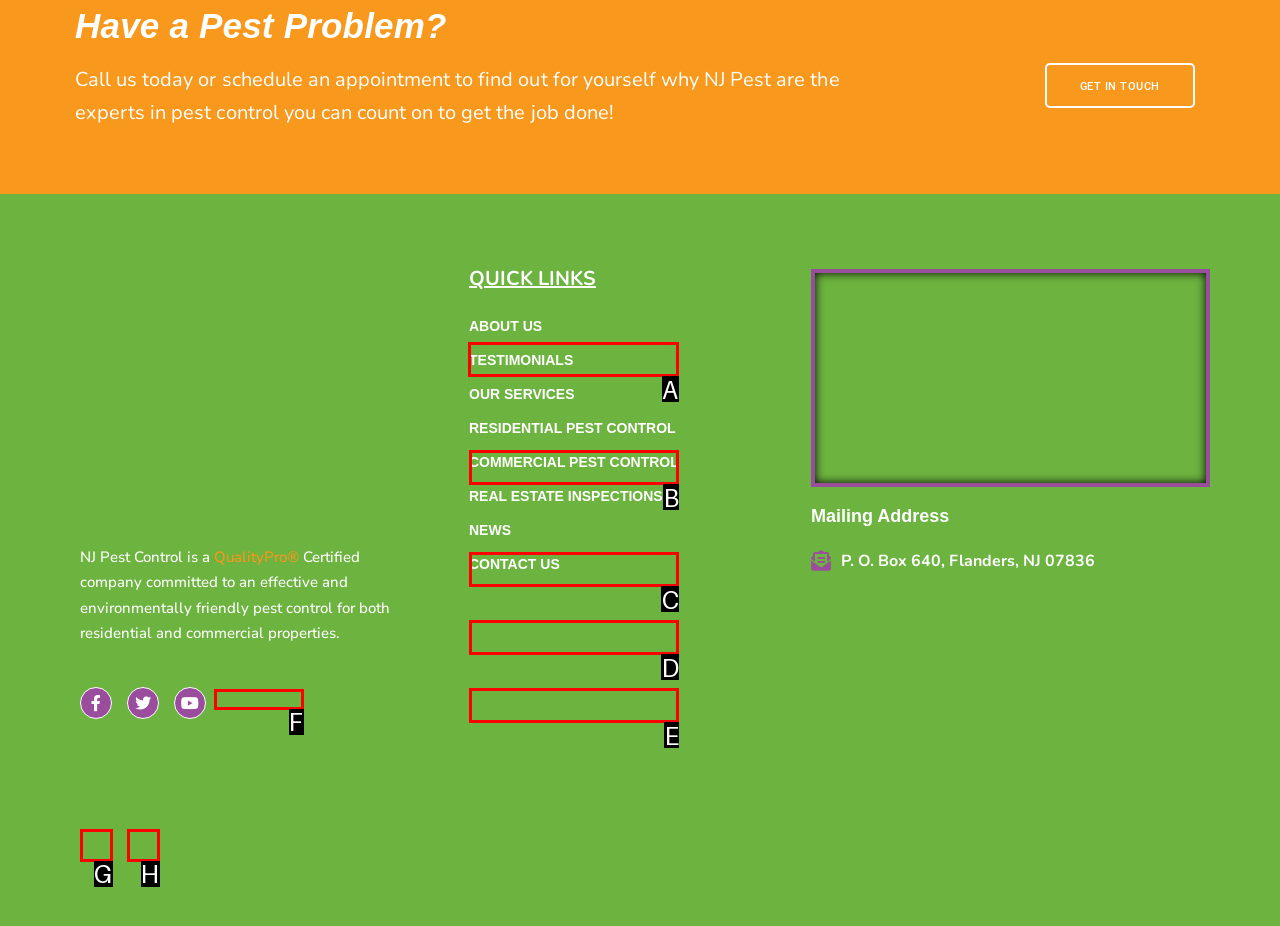Select the letter of the UI element that matches this task: Read testimonials
Provide the answer as the letter of the correct choice.

A